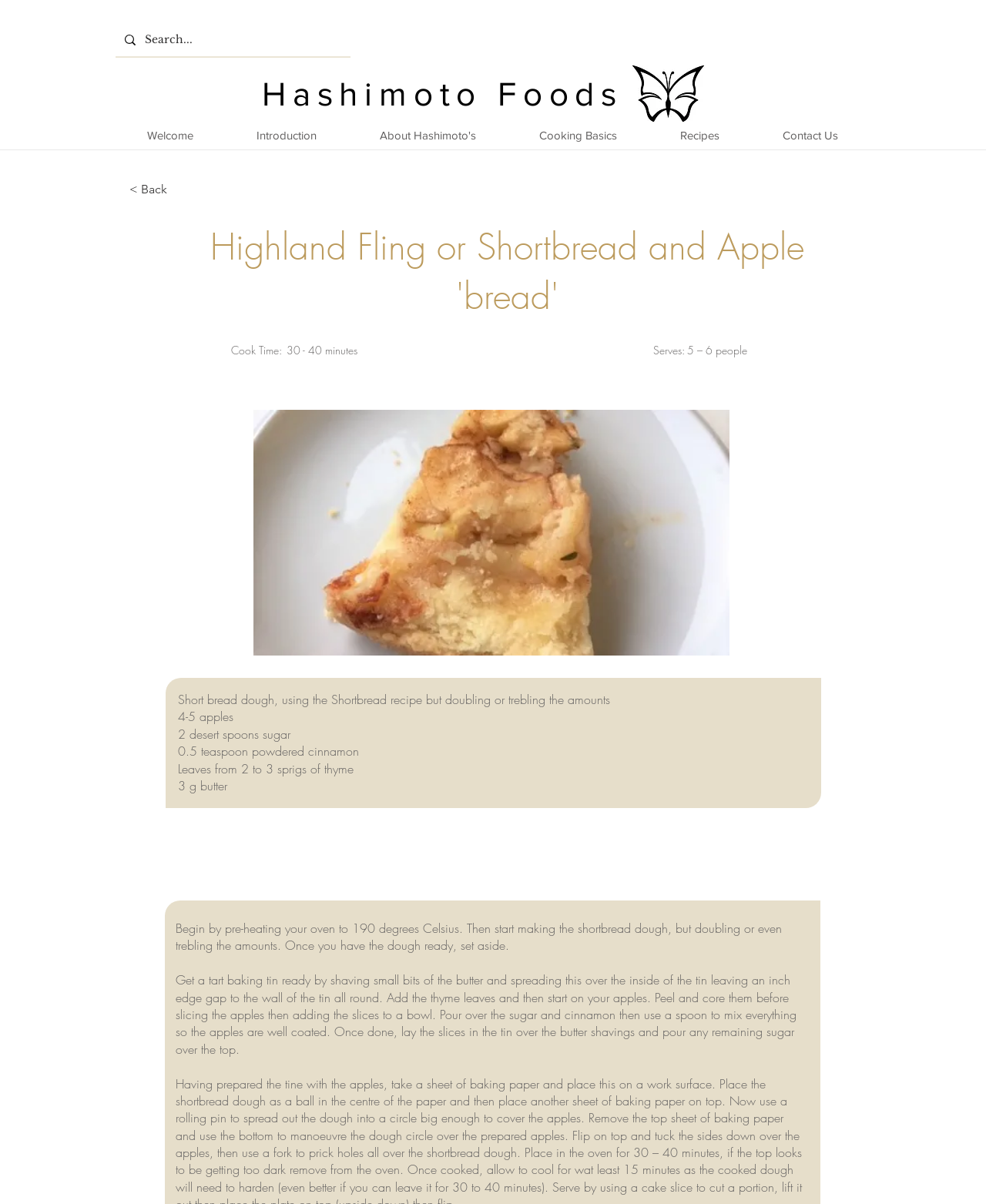Give a one-word or short phrase answer to the question: 
What is the cooking time for this recipe?

30-40 minutes